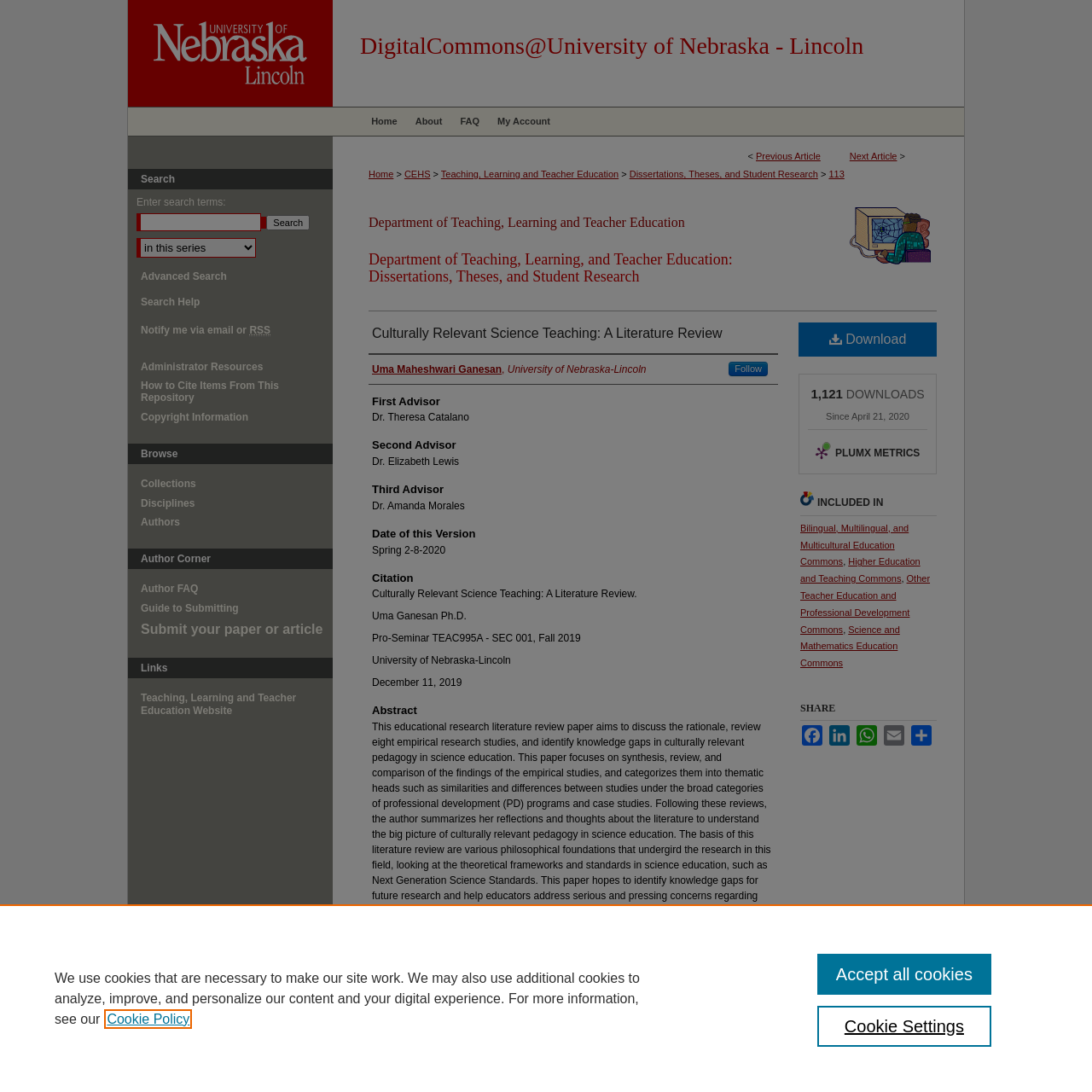Please reply to the following question using a single word or phrase: 
What is the name of the department?

Department of Teaching, Learning and Teacher Education